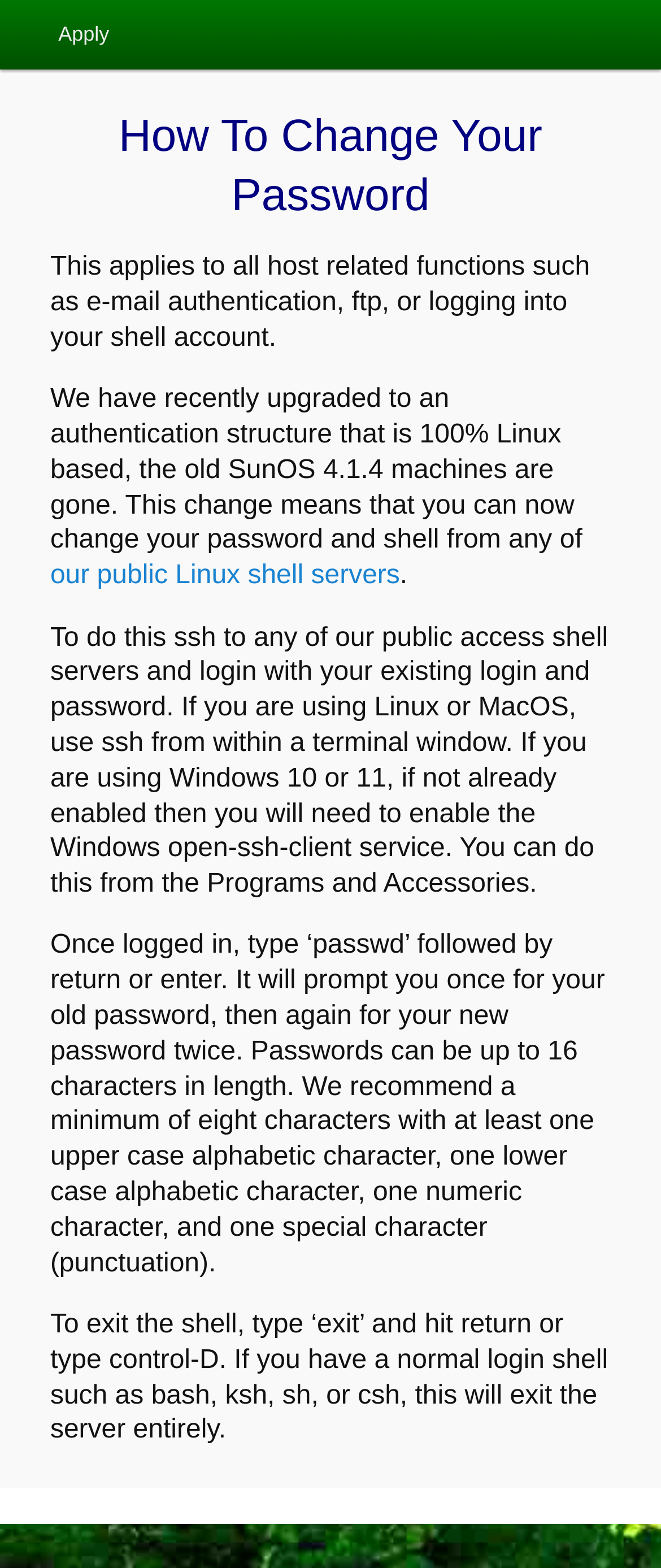Provide the bounding box coordinates in the format (top-left x, top-left y, bottom-right x, bottom-right y). All values are floating point numbers between 0 and 1. Determine the bounding box coordinate of the UI element described as: our public Linux shell servers

[0.076, 0.358, 0.605, 0.376]